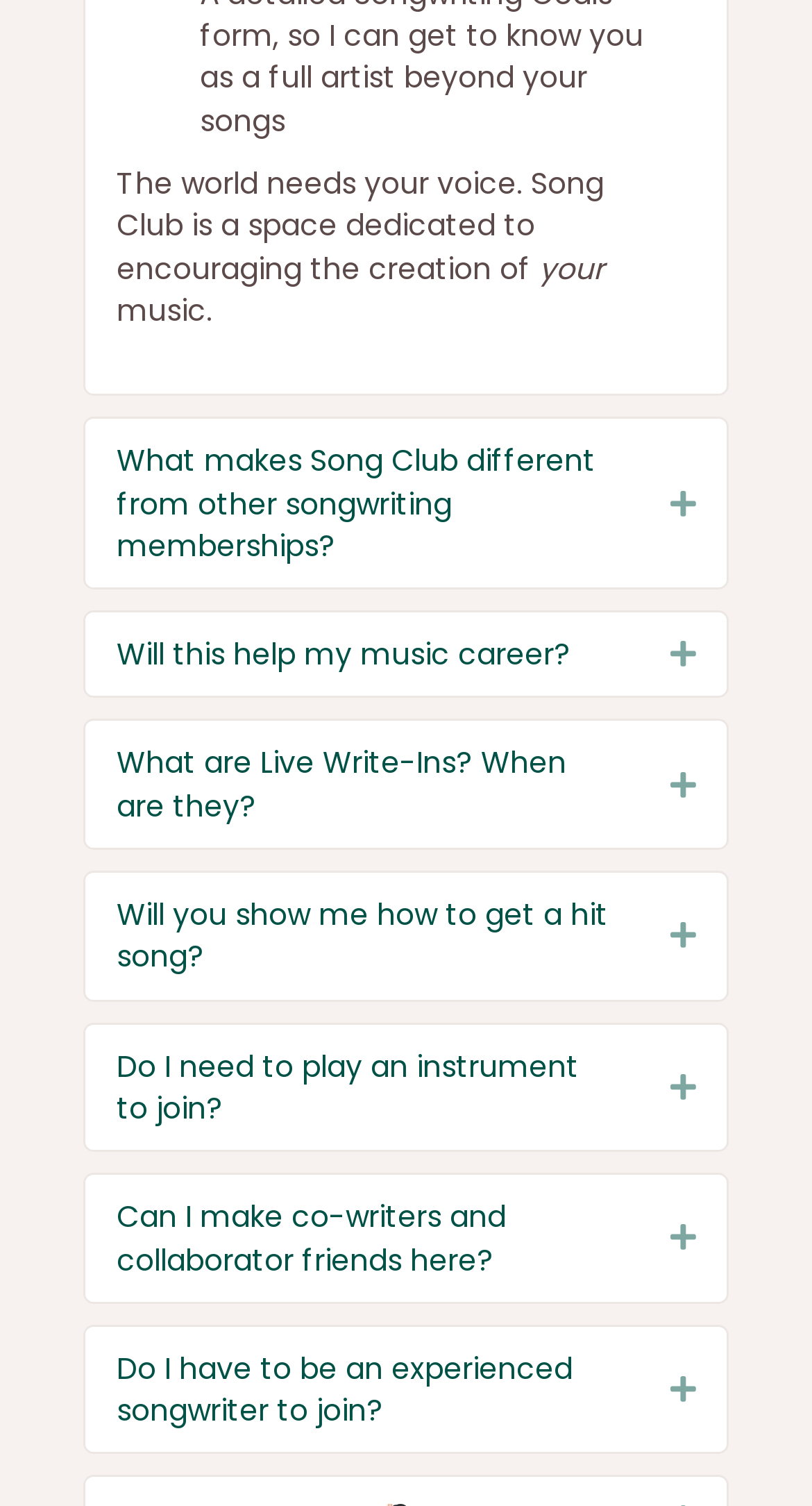What is Song Club about?
Look at the image and provide a detailed response to the question.

Based on the static text at the top of the webpage, 'The world needs your voice. Song Club is a space dedicated to encouraging the creation of music.', it can be inferred that Song Club is a membership or community focused on songwriting.